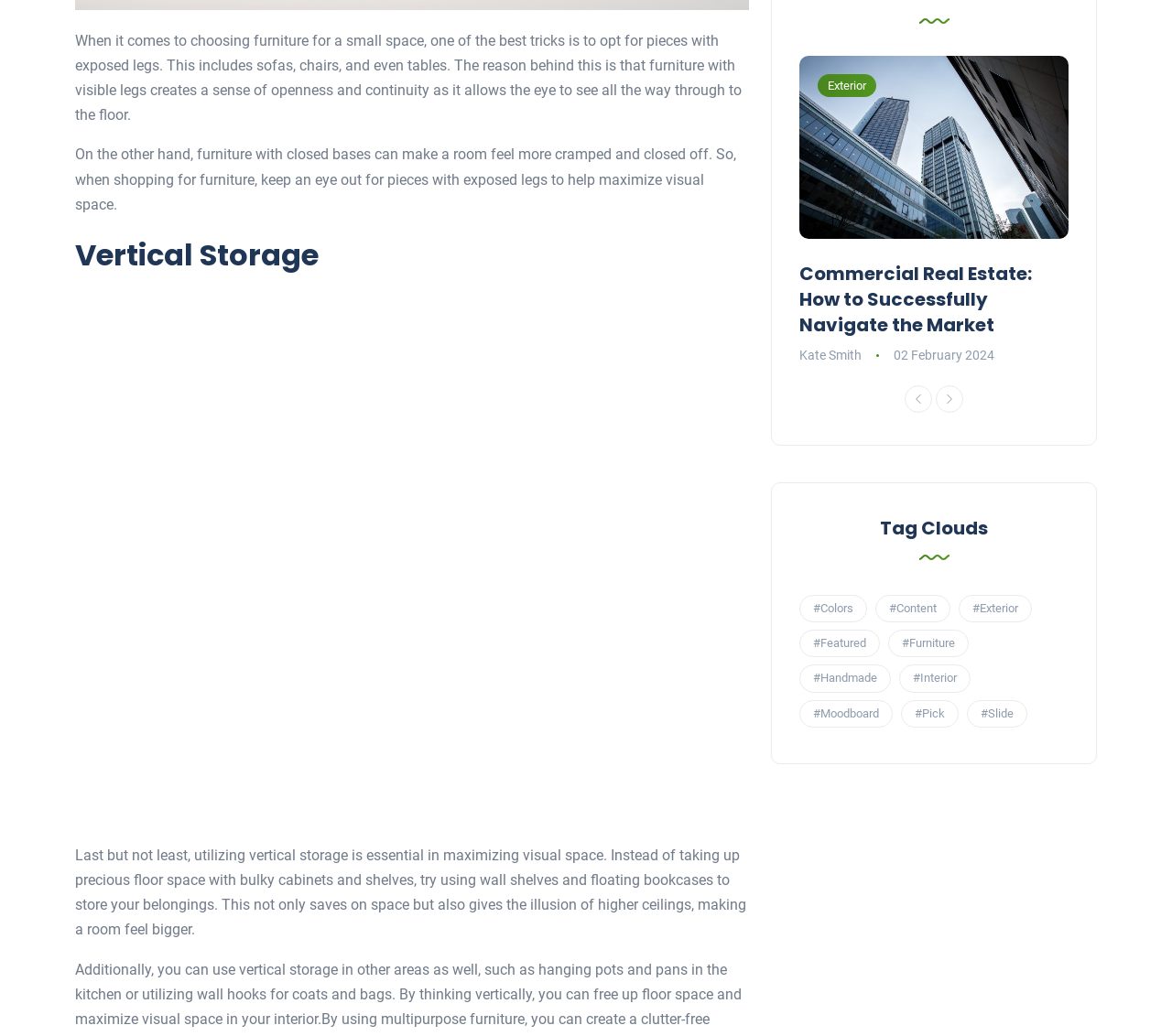Indicate the bounding box coordinates of the element that needs to be clicked to satisfy the following instruction: "Click the 'Tag Clouds' heading". The coordinates should be four float numbers between 0 and 1, i.e., [left, top, right, bottom].

[0.682, 0.497, 0.912, 0.522]